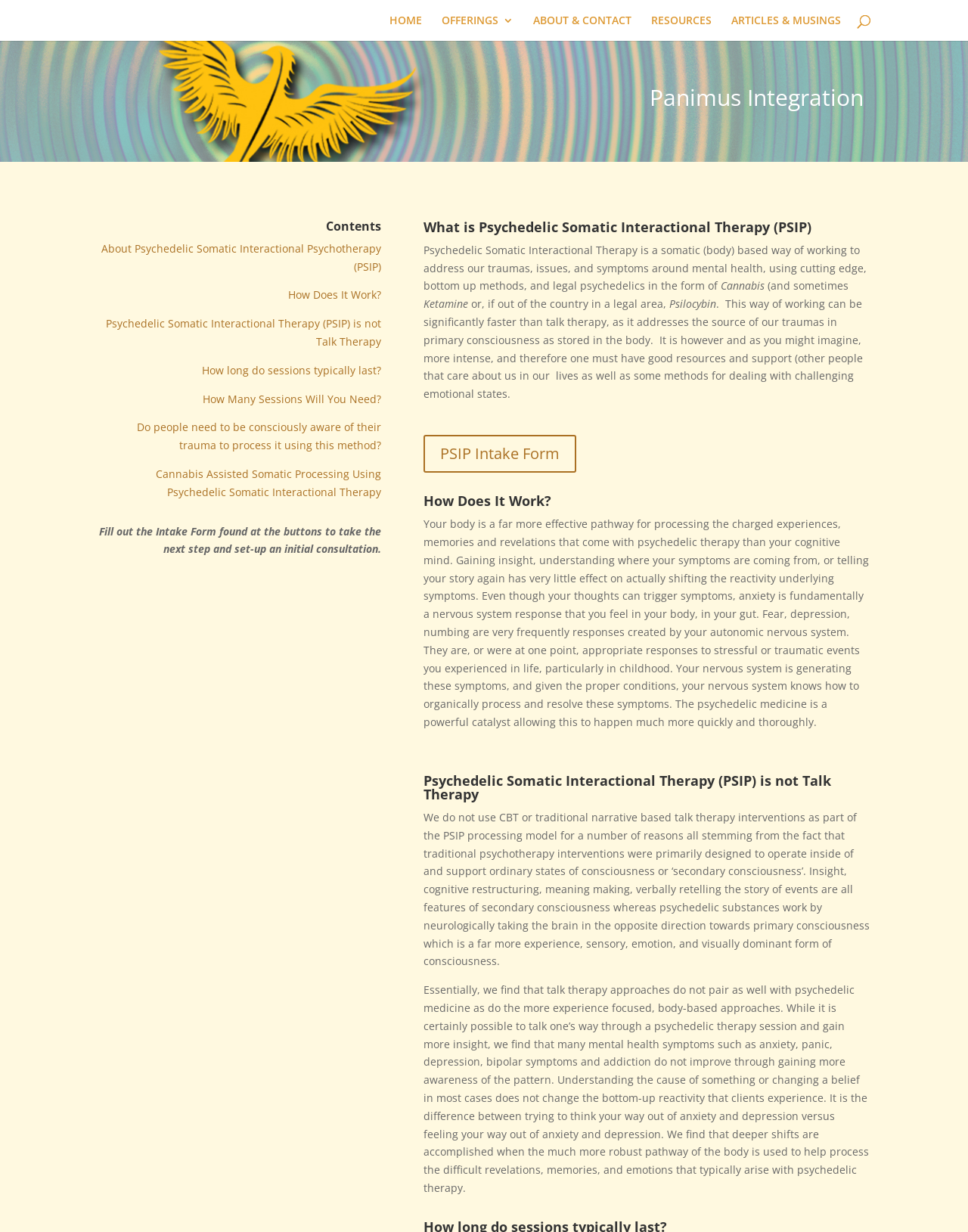What is the difference between Psychedelic Somatic Interactional Therapy and talk therapy?
Using the information from the image, give a concise answer in one word or a short phrase.

Focus on body vs. cognitive mind